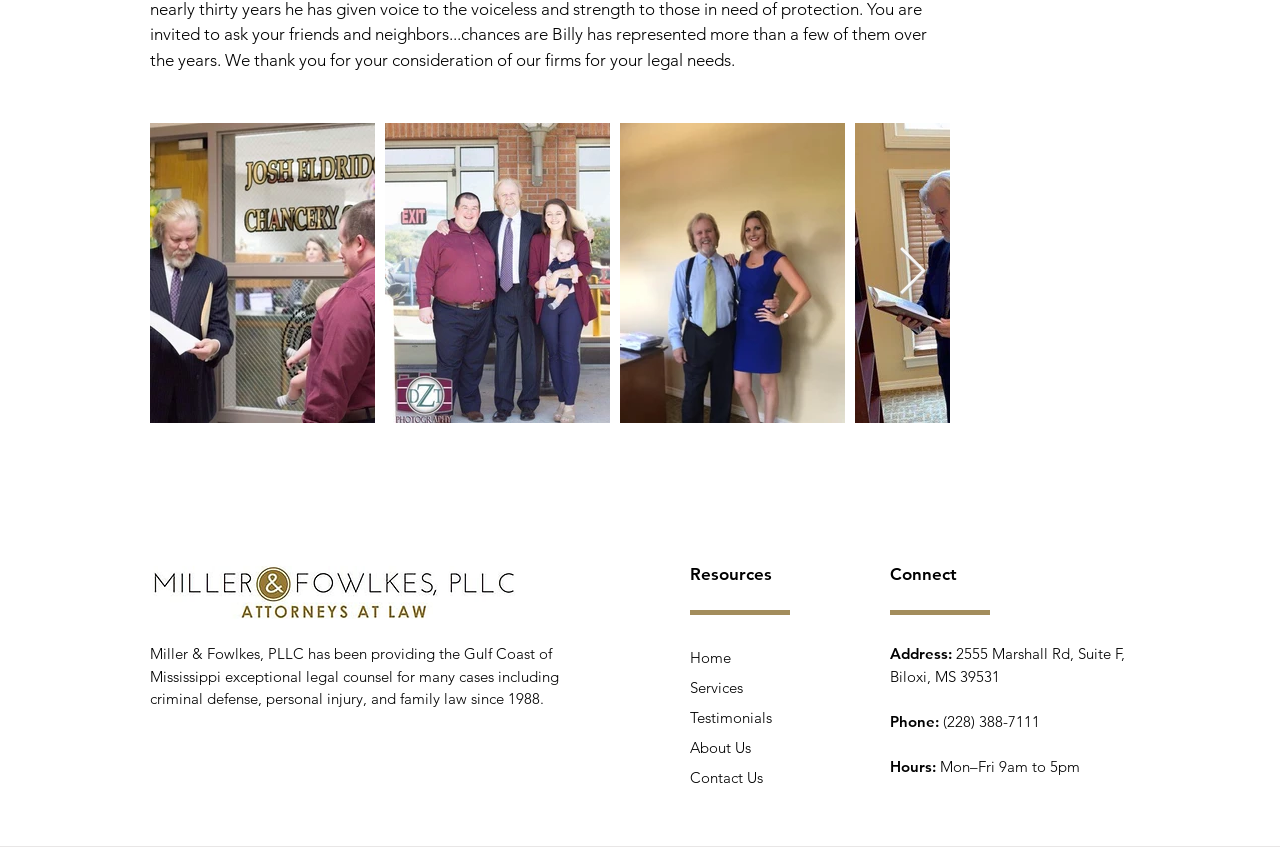Provide a brief response using a word or short phrase to this question:
What is the name of the law firm?

Miller & Fowlkes, PLLC